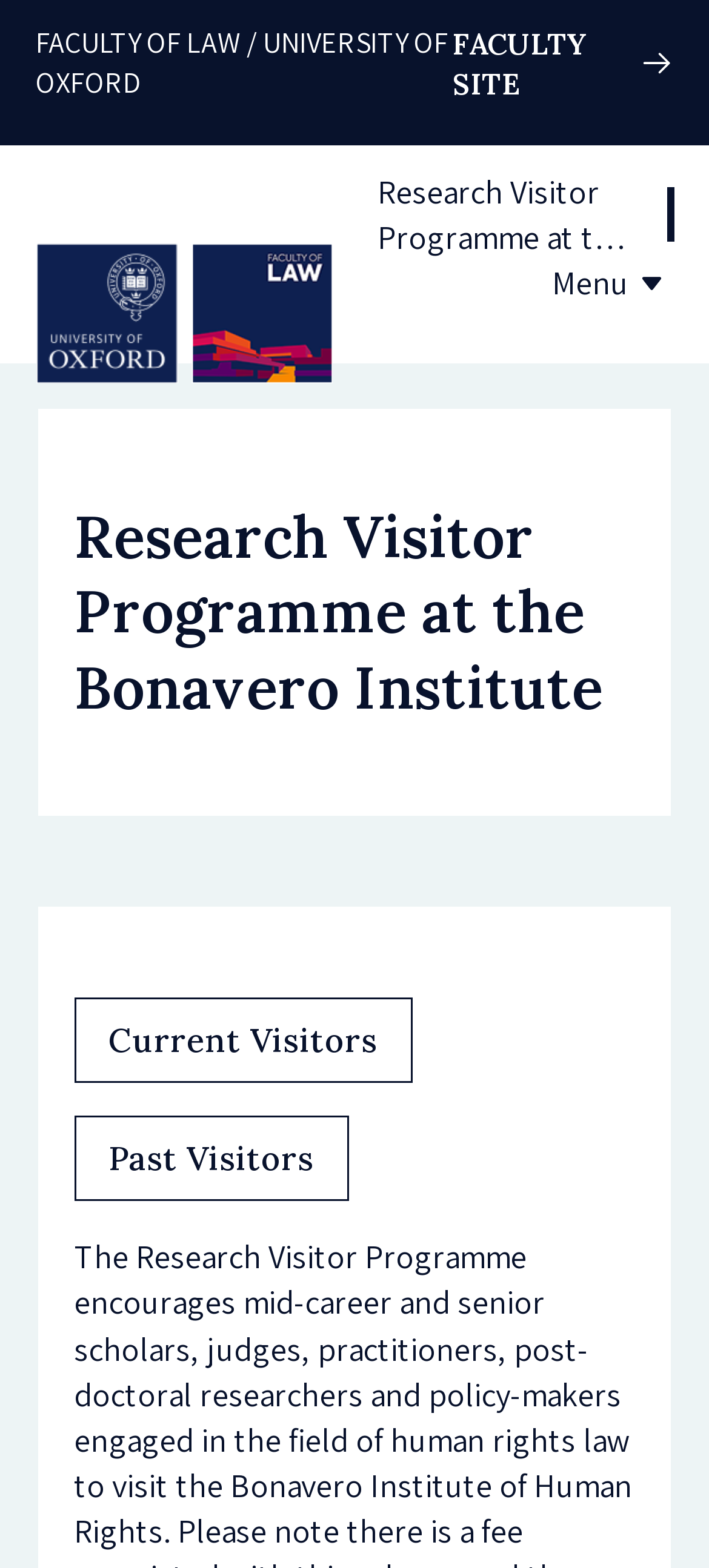Extract the bounding box coordinates for the HTML element that matches this description: "Events". The coordinates should be four float numbers between 0 and 1, i.e., [left, top, right, bottom].

[0.221, 0.234, 0.359, 0.26]